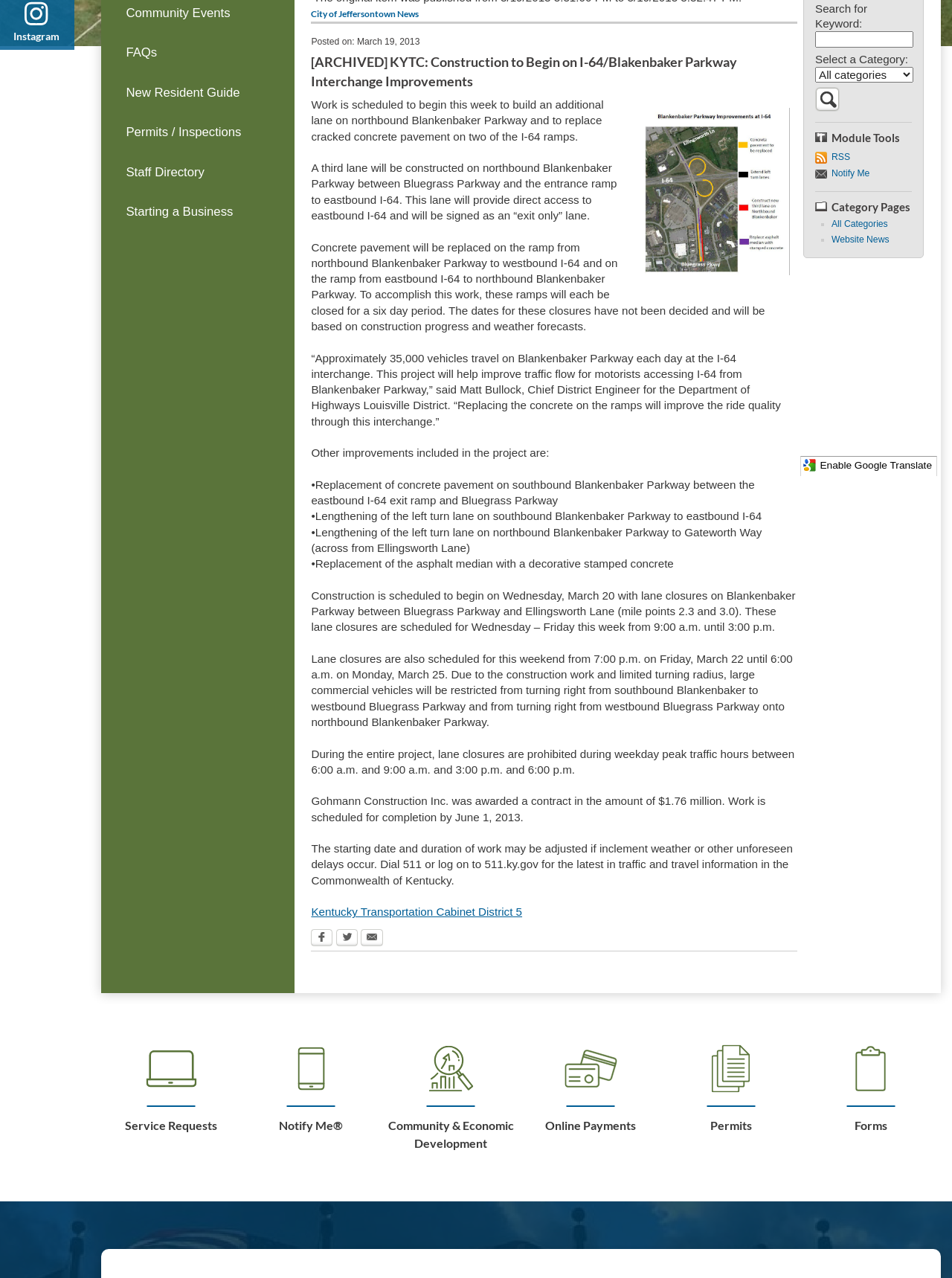Given the following UI element description: "Kentucky Transportation Cabinet District 5", find the bounding box coordinates in the webpage screenshot.

[0.327, 0.709, 0.548, 0.718]